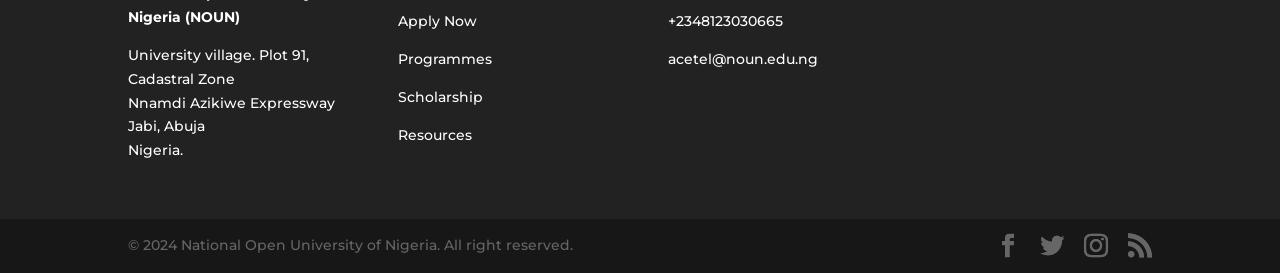Using a single word or phrase, answer the following question: 
What is the email address provided on the webpage?

acetel@noun.edu.ng